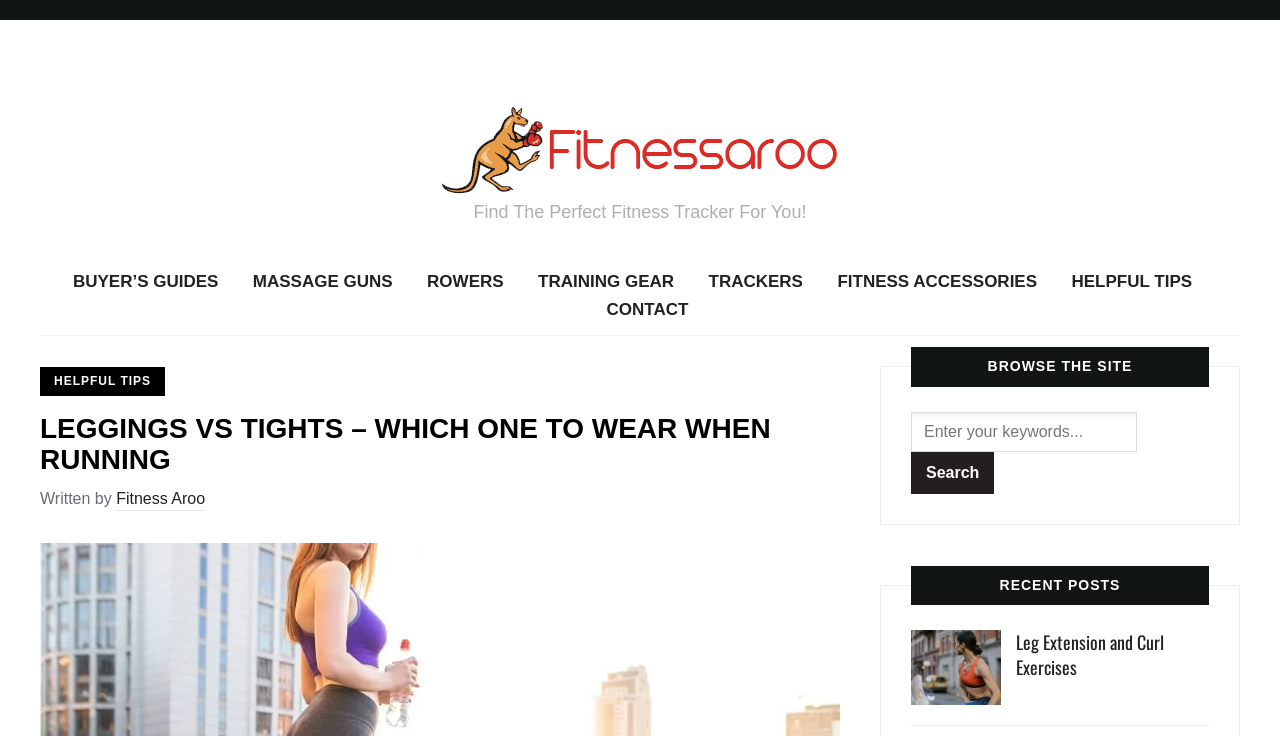Determine the bounding box coordinates of the target area to click to execute the following instruction: "Click on Fitness Aroo."

[0.344, 0.149, 0.656, 0.173]